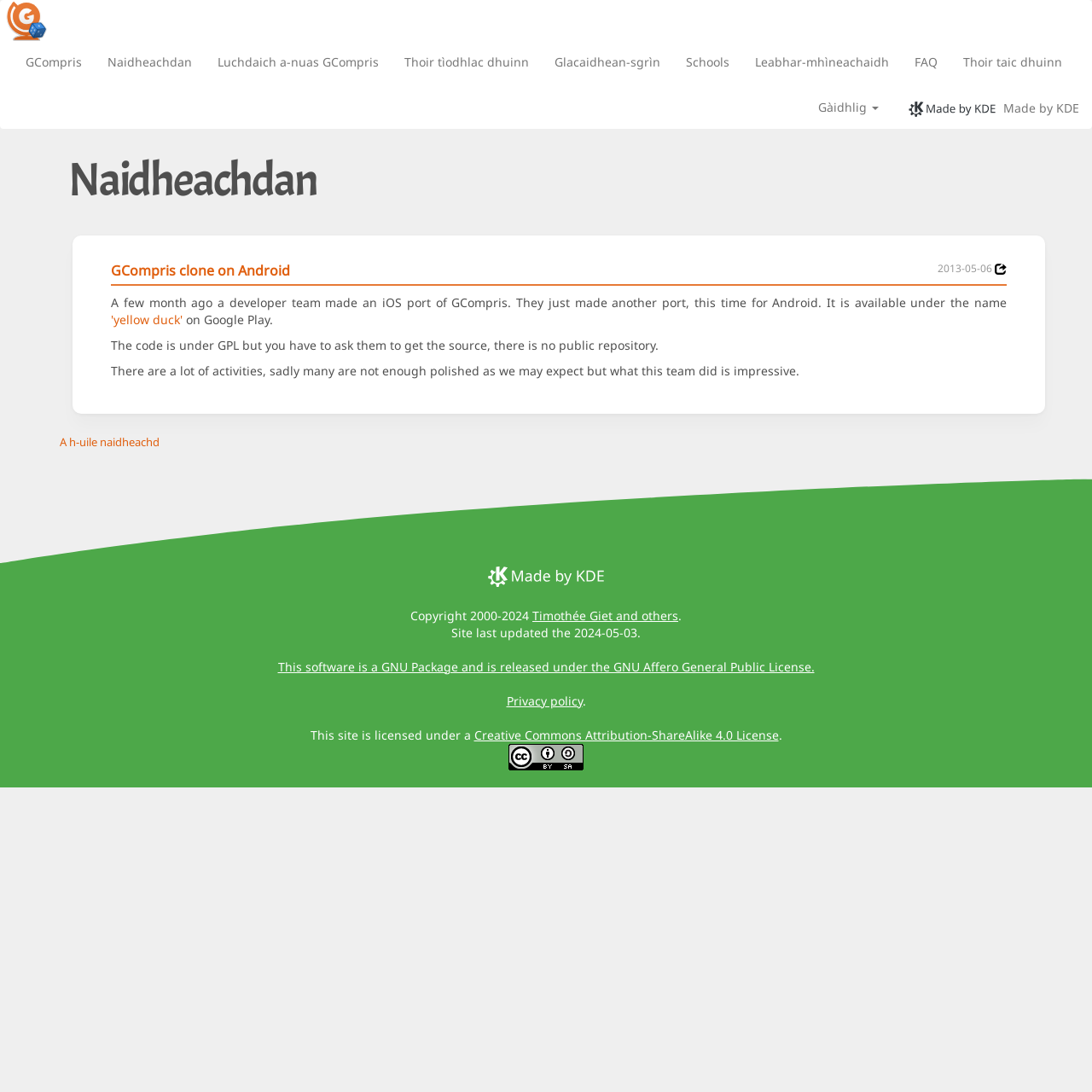What is the name of the organization that made the software?
Please use the image to provide a one-word or short phrase answer.

KDE